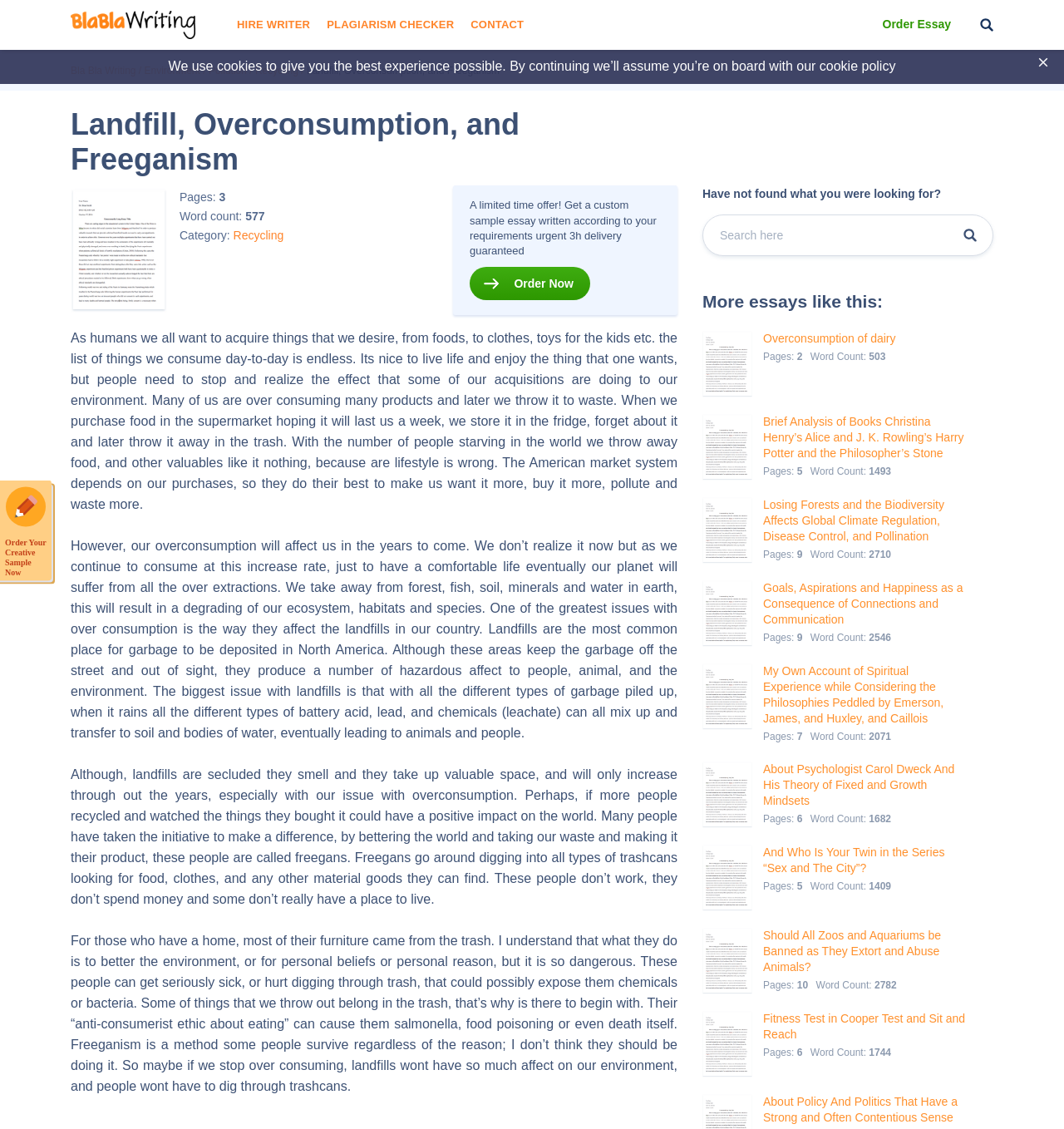Please answer the following question using a single word or phrase: 
What is the topic of the essay?

Landfill, Overconsumption, and Freeganism